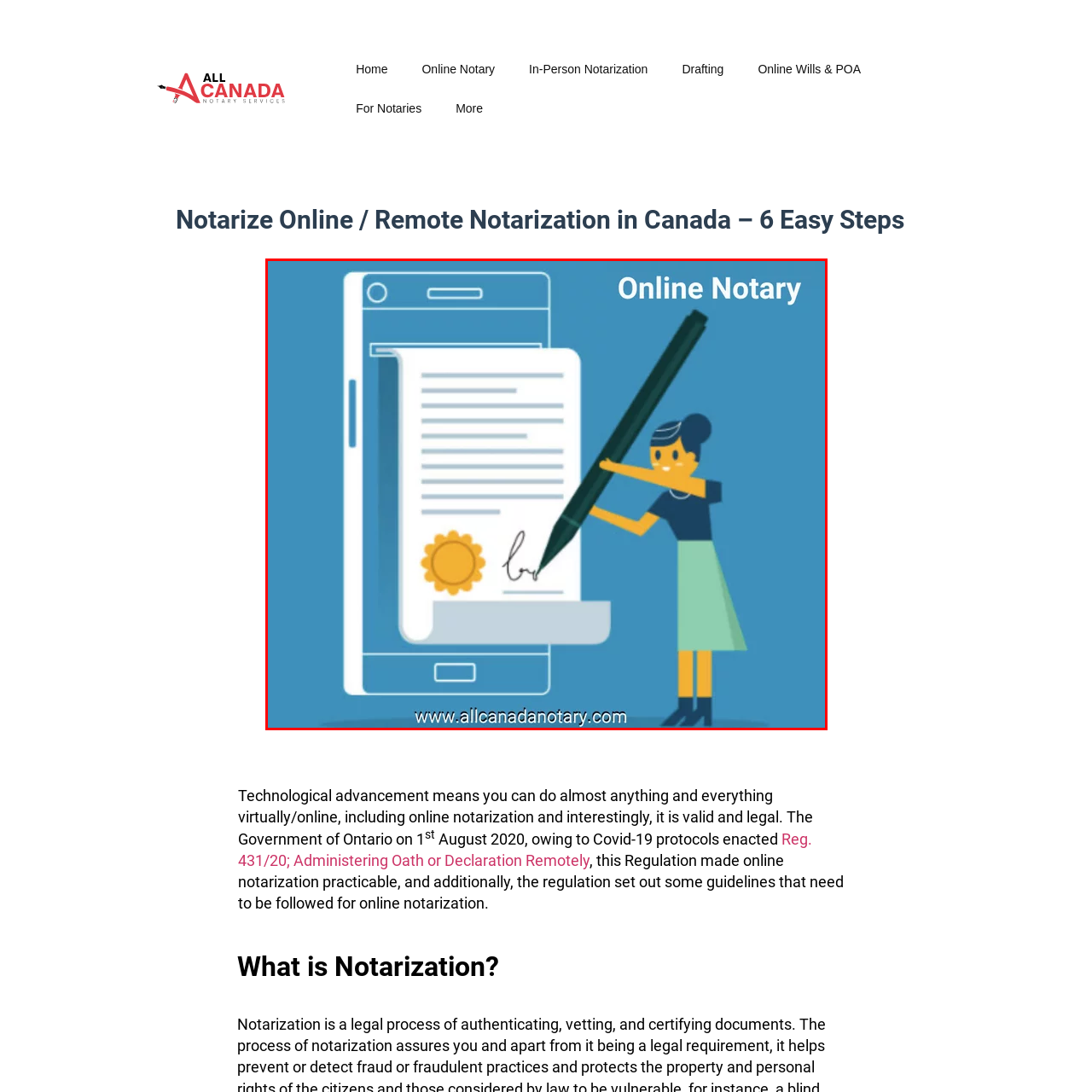Carefully examine the image inside the red box and generate a detailed caption for it.

The image illustrates the concept of online notarization, featuring a stylized character signing a document that emerges from a smartphone. The character, depicted in a vibrant color palette, holds a pen poised to sign, while a bright yellow seal is prominently displayed on the document, symbolizing authenticity and validation. The background is a calming blue, emphasizing the modern, digital aspect of remote notarization. The text "Online Notary" is displayed prominently at the top right, reinforcing the innovative approach to notarization facilitated by technology. This image encapsulates the convenience and legality of online notarization services, as highlighted in the accompanying text about changes in regulations due to COVID-19 in Ontario.